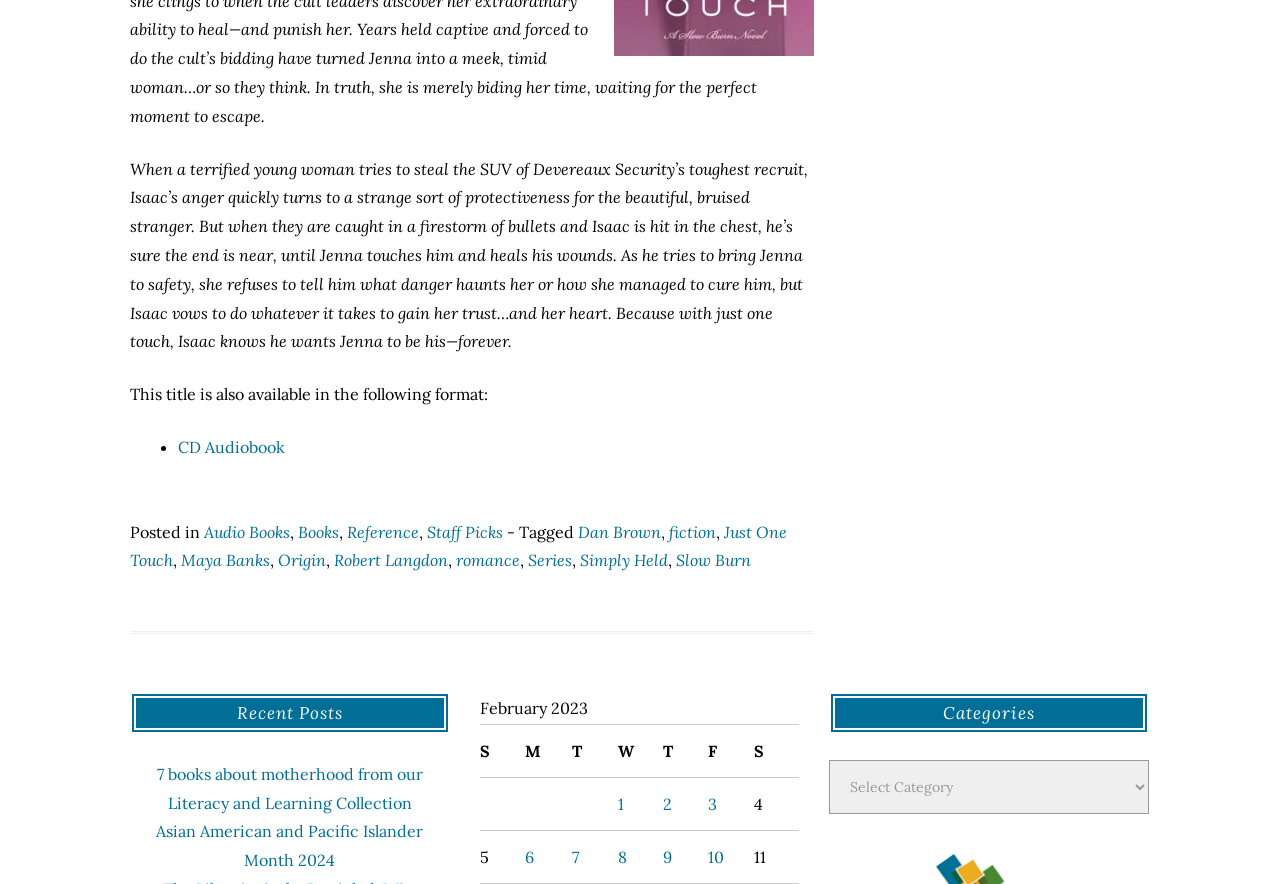Please identify the bounding box coordinates of the area that needs to be clicked to fulfill the following instruction: "Click the 'Audio Books' category."

[0.159, 0.59, 0.227, 0.613]